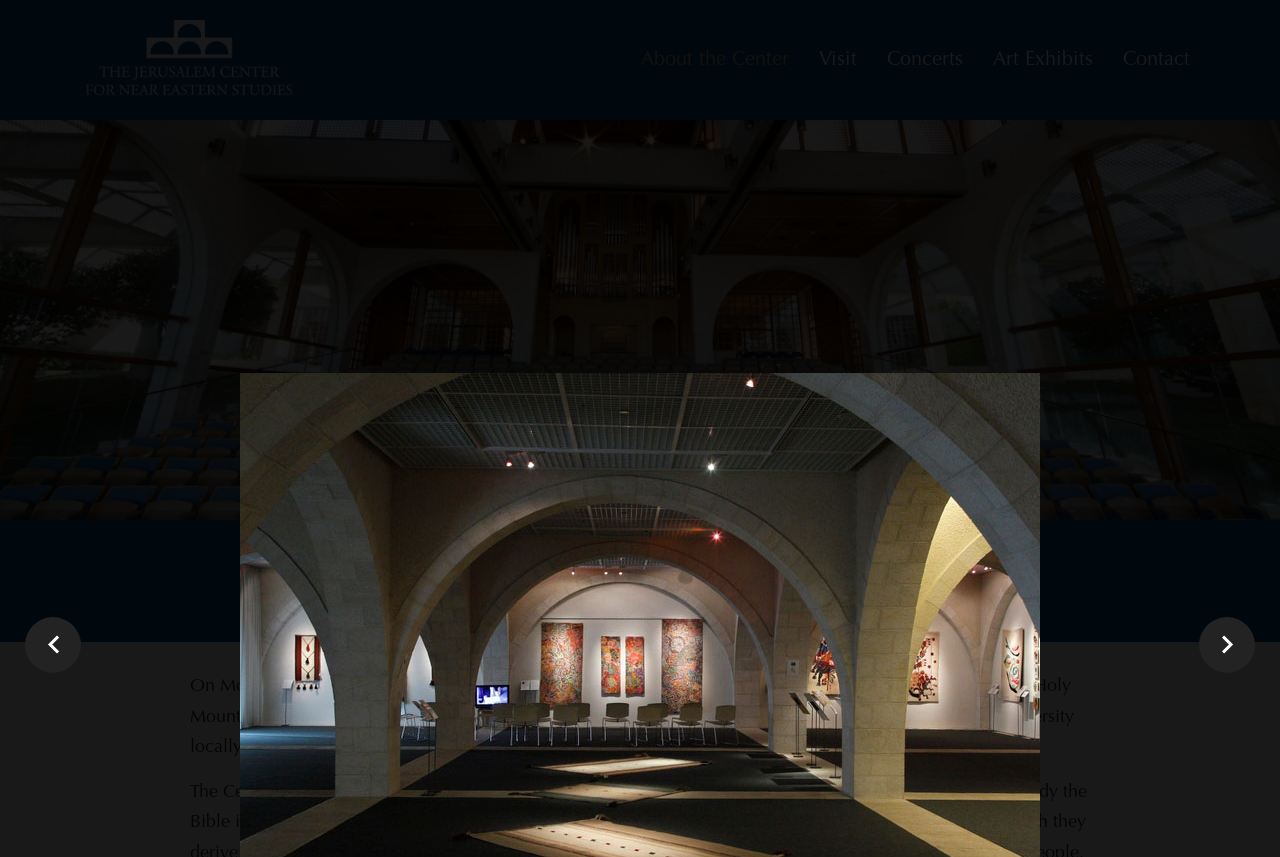Identify the bounding box for the UI element described as: "Art Exhibits". The coordinates should be four float numbers between 0 and 1, i.e., [left, top, right, bottom].

[0.764, 0.0, 0.866, 0.14]